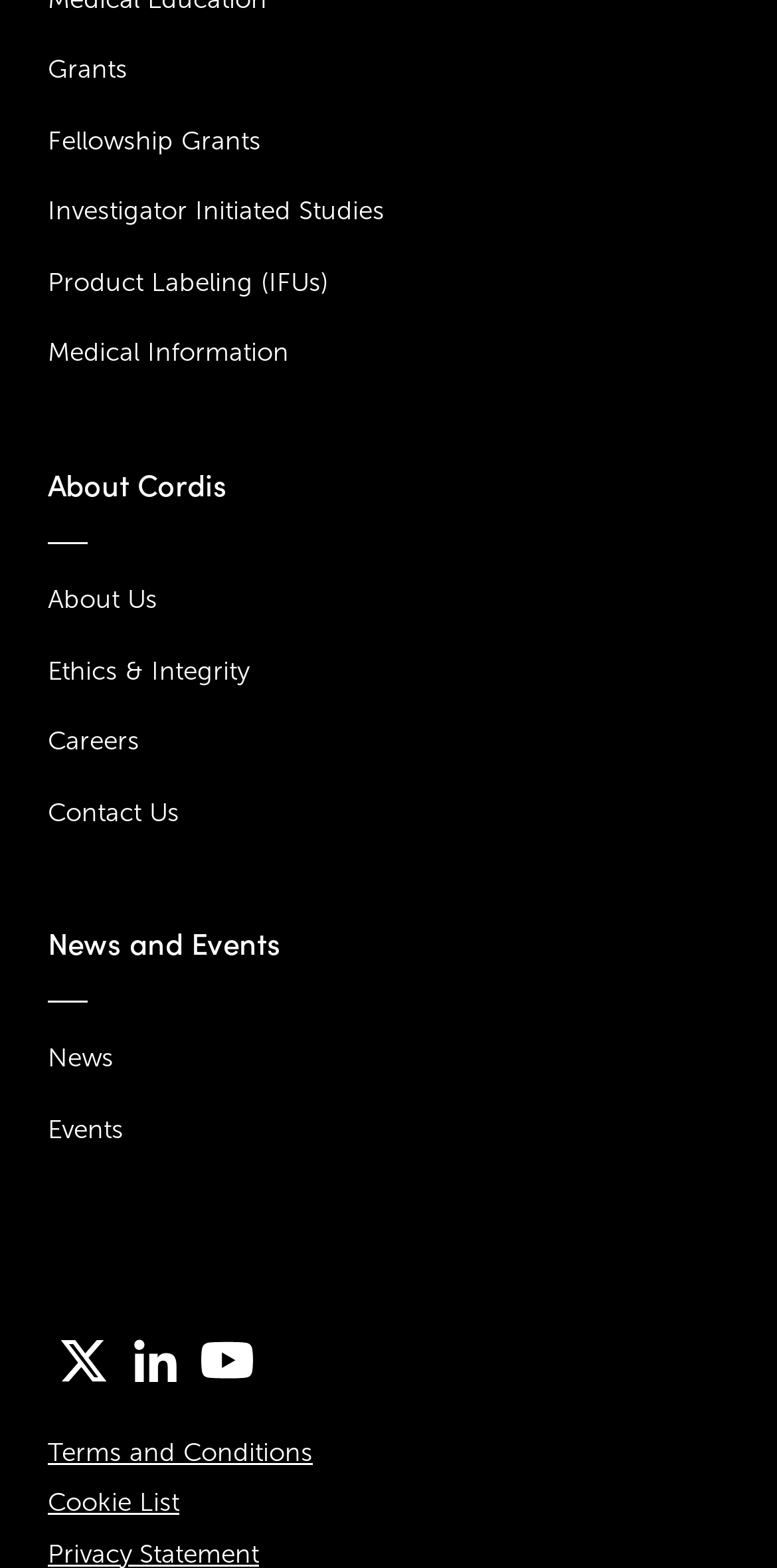Please find and report the bounding box coordinates of the element to click in order to perform the following action: "Get information about hardwood floor cleaning". The coordinates should be expressed as four float numbers between 0 and 1, in the format [left, top, right, bottom].

None